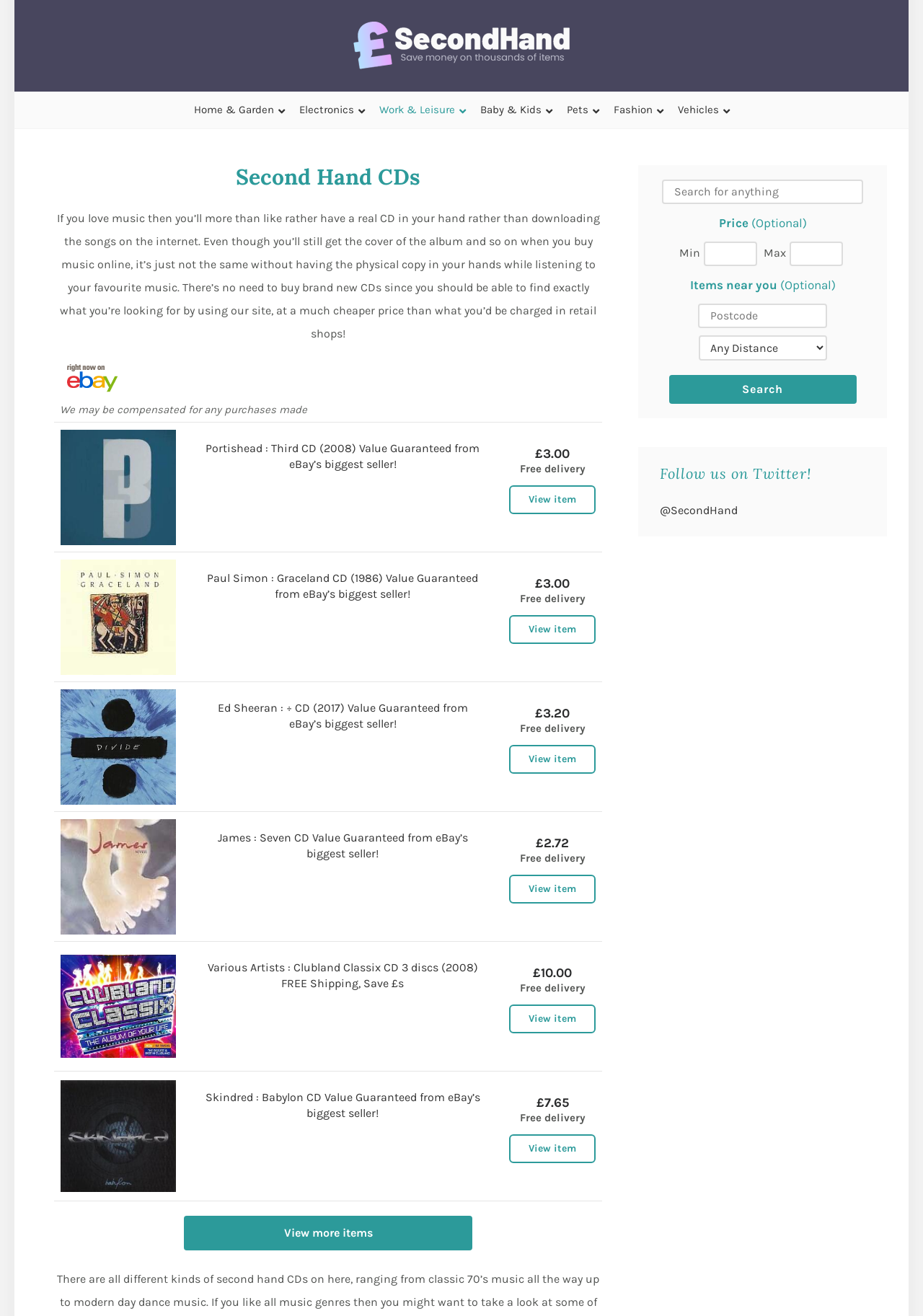What is the main title displayed on this webpage?

Second Hand CDs